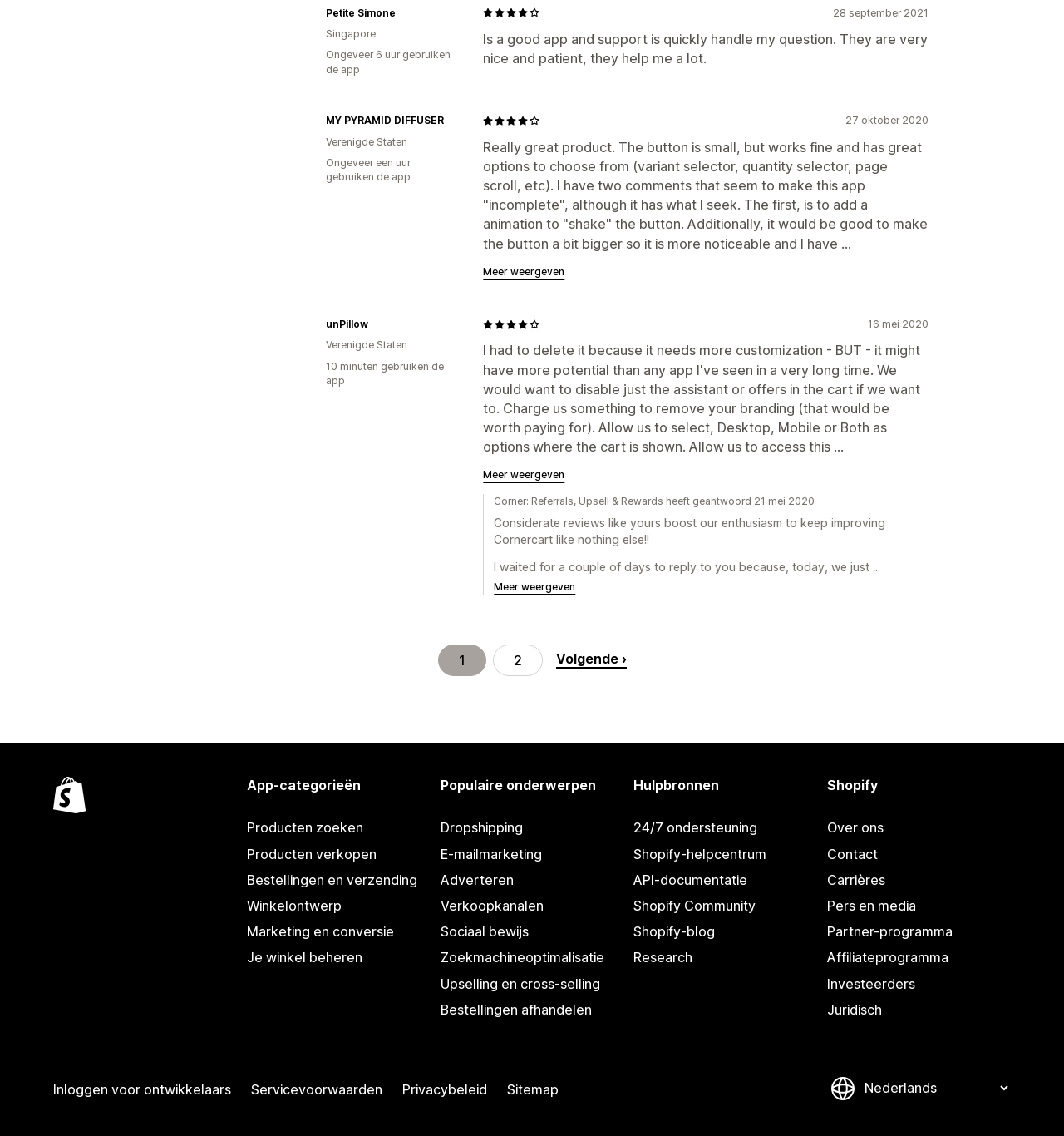For the following element description, predict the bounding box coordinates in the format (top-left x, top-left y, bottom-right x, bottom-right y). All values should be floating point numbers between 0 and 1. Description: Shopify Community

[0.596, 0.786, 0.768, 0.809]